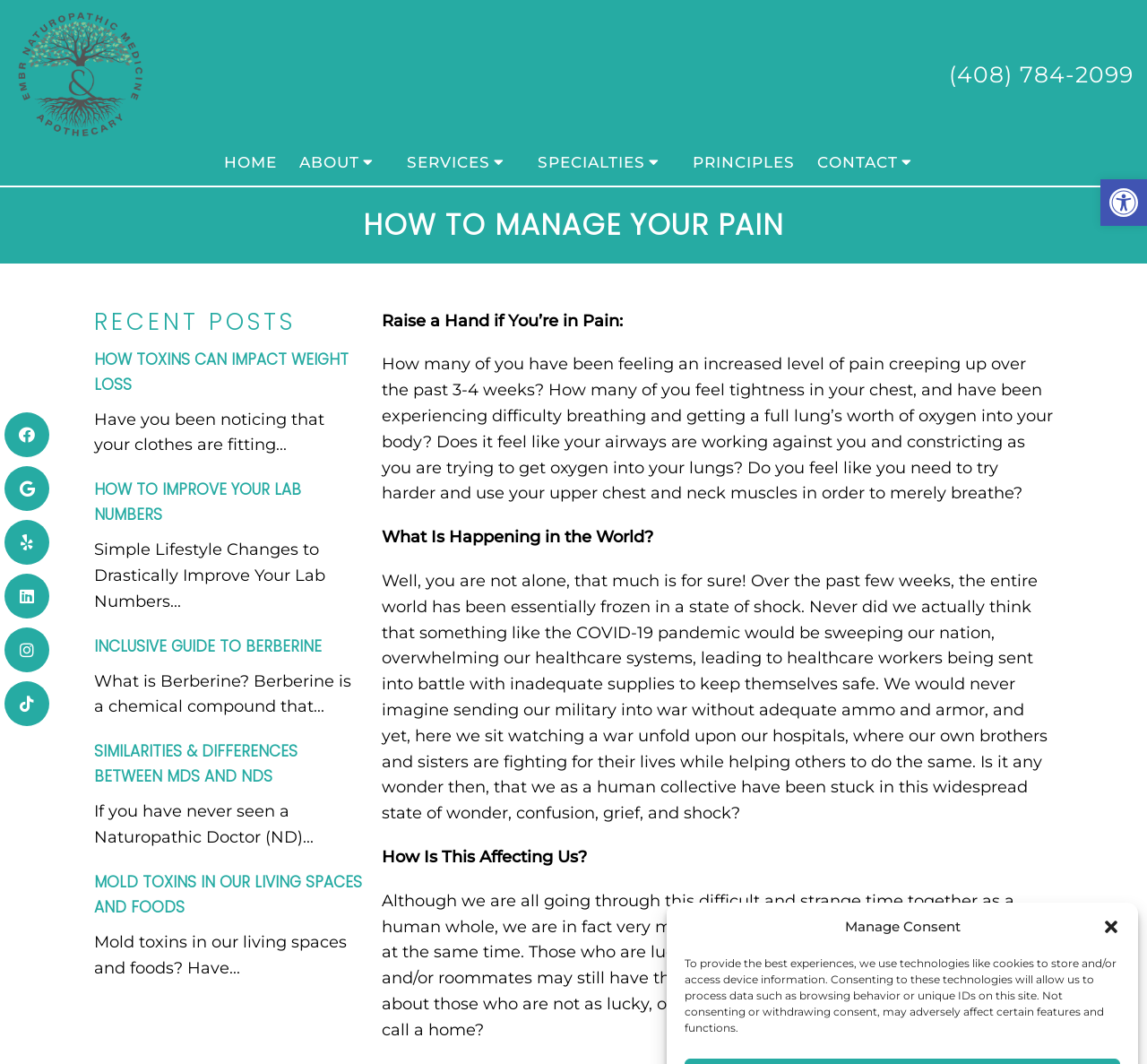Find the bounding box coordinates of the clickable element required to execute the following instruction: "Click the 'Close dialog' button". Provide the coordinates as four float numbers between 0 and 1, i.e., [left, top, right, bottom].

[0.961, 0.863, 0.977, 0.879]